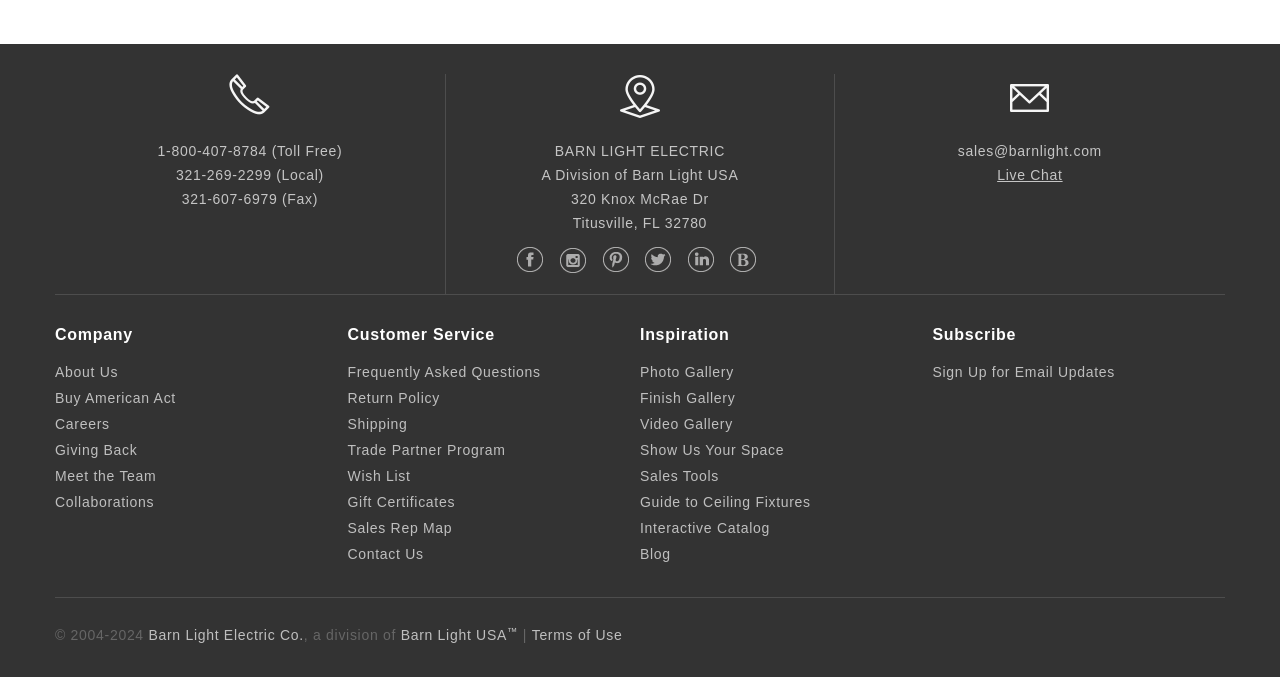What is the purpose of the 'Live Chat' link?
Respond to the question with a well-detailed and thorough answer.

I found a link labeled 'Live Chat' on the webpage, which suggests that it allows users to initiate a live chat with the company. This is likely a way for customers to get quick support or answers to their questions.